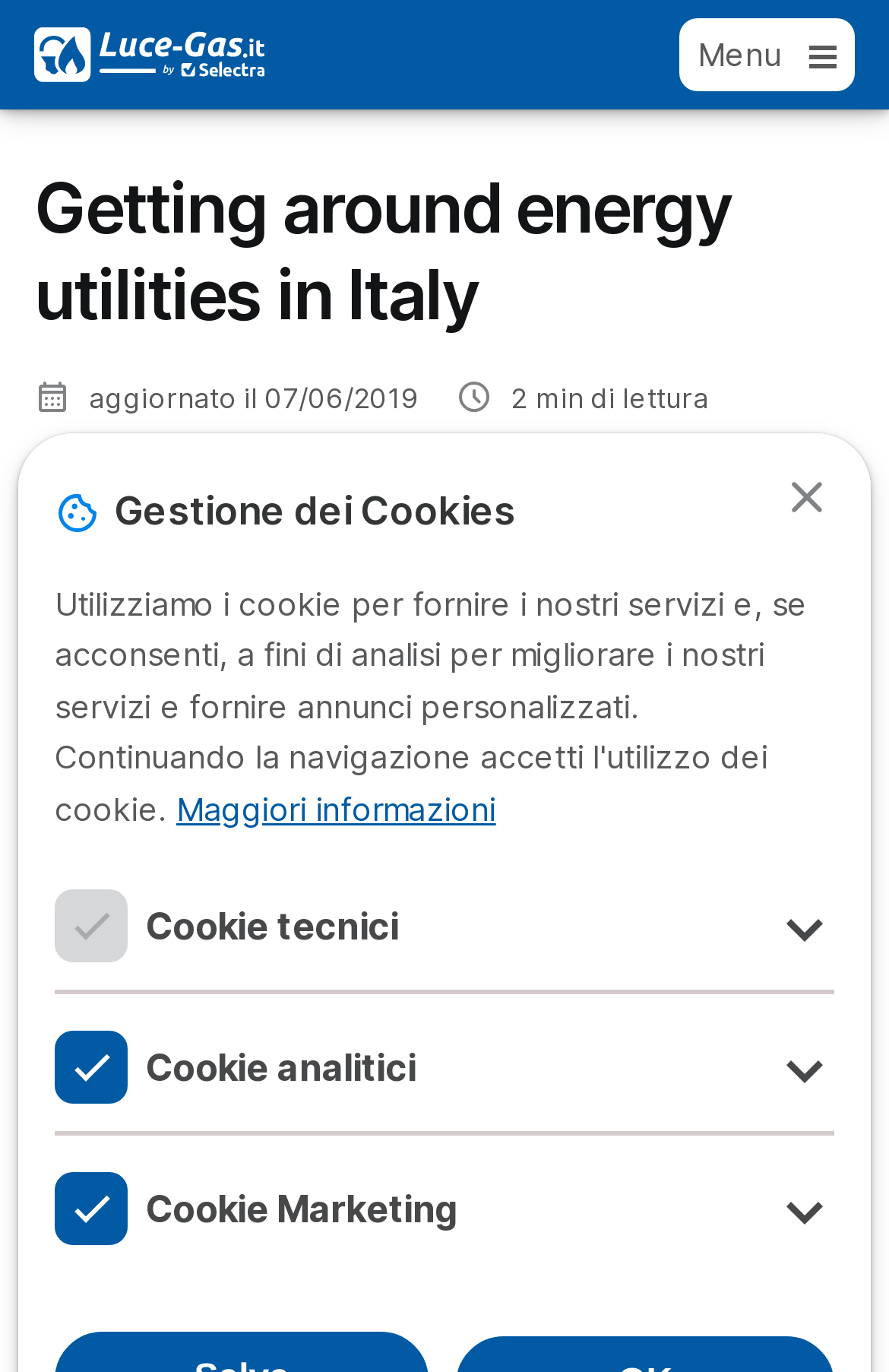What is the text above the image 'Info contatori luce gas'?
Using the information from the image, provide a comprehensive answer to the question.

I found the text above the image 'Info contatori luce gas' by looking at the StaticText element above the image, which is 'aggiornato il'.